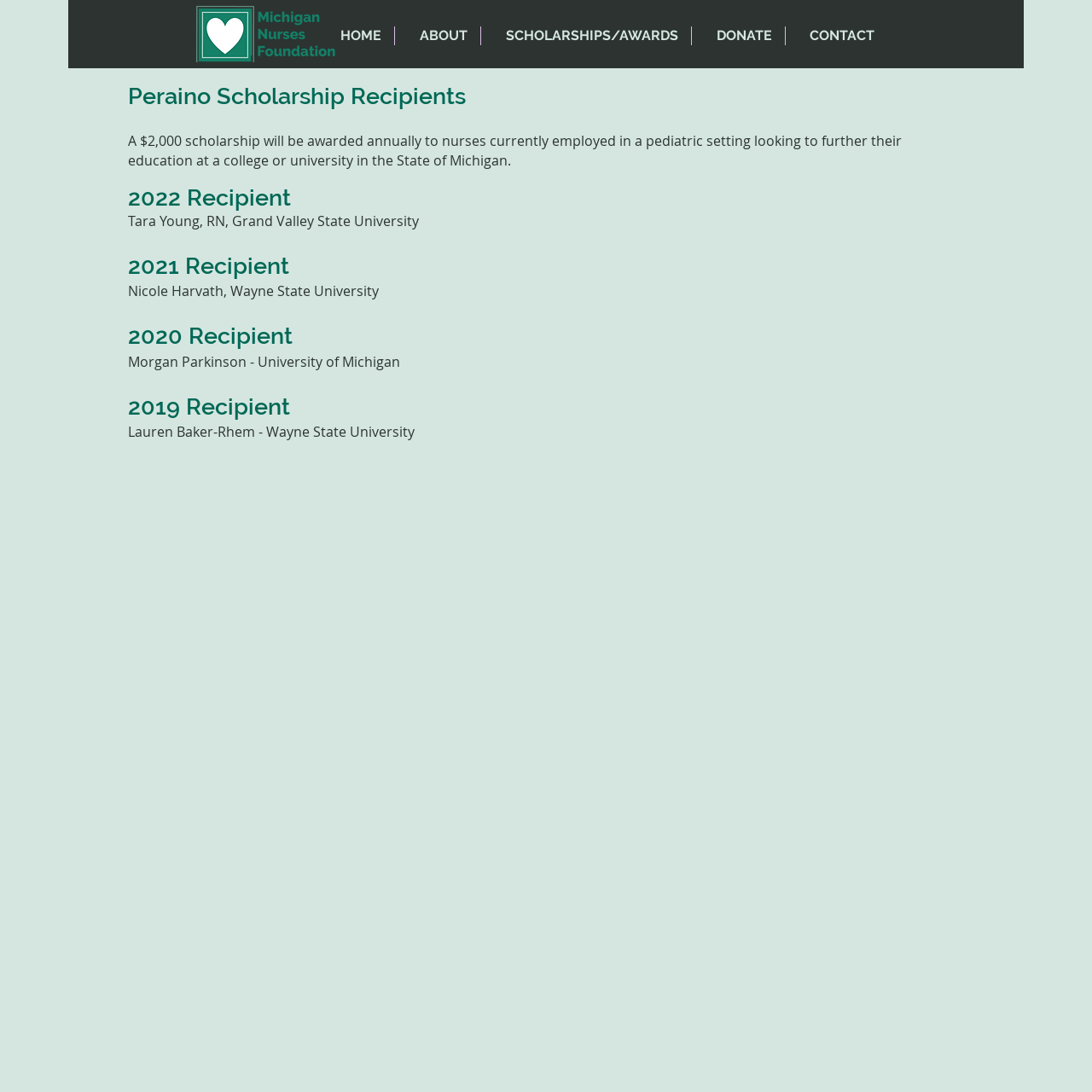Locate the bounding box of the user interface element based on this description: "HOME".

[0.289, 0.024, 0.361, 0.041]